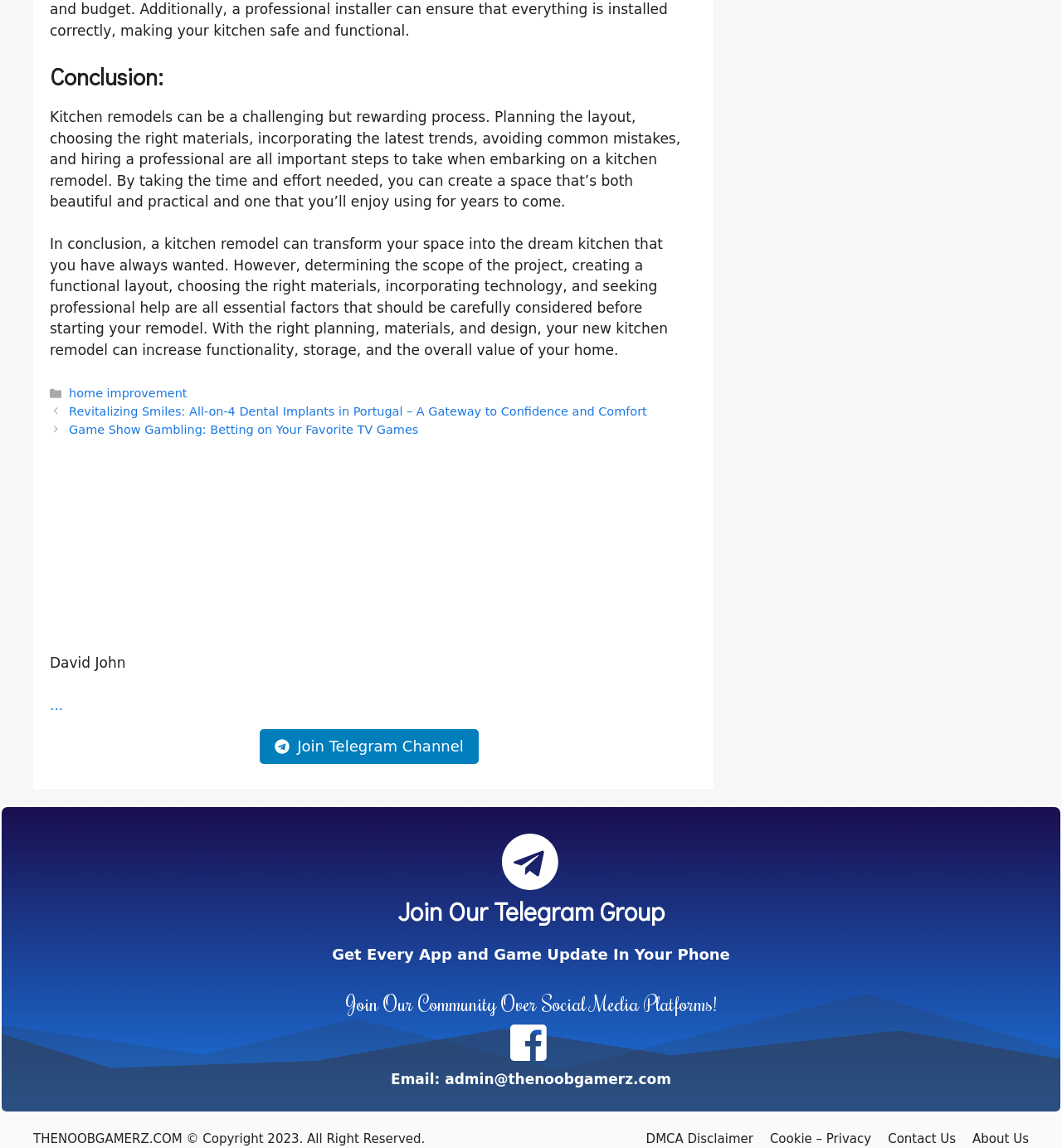What is the topic of the article?
Please respond to the question with as much detail as possible.

Based on the content of the webpage, specifically the StaticText elements with IDs 266 and 267, it appears that the article is discussing kitchen remodels, providing guidance on planning, choosing materials, and incorporating technology.